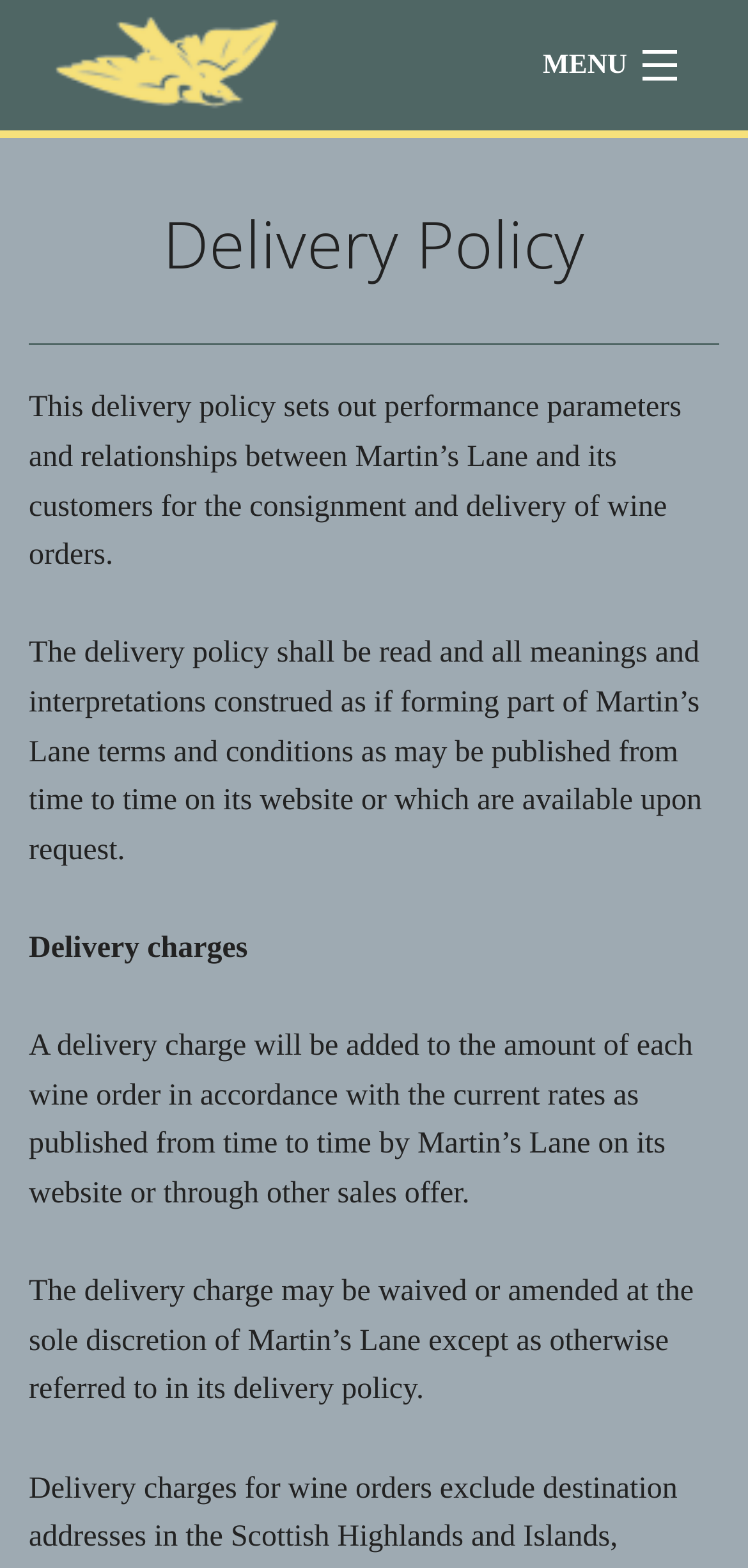What is the name of the vineyard?
Can you provide a detailed and comprehensive answer to the question?

The name of the vineyard can be found in the top-left corner of the webpage, where it is written as 'Martin's Lane Vineyard' and also has an image with the same name.